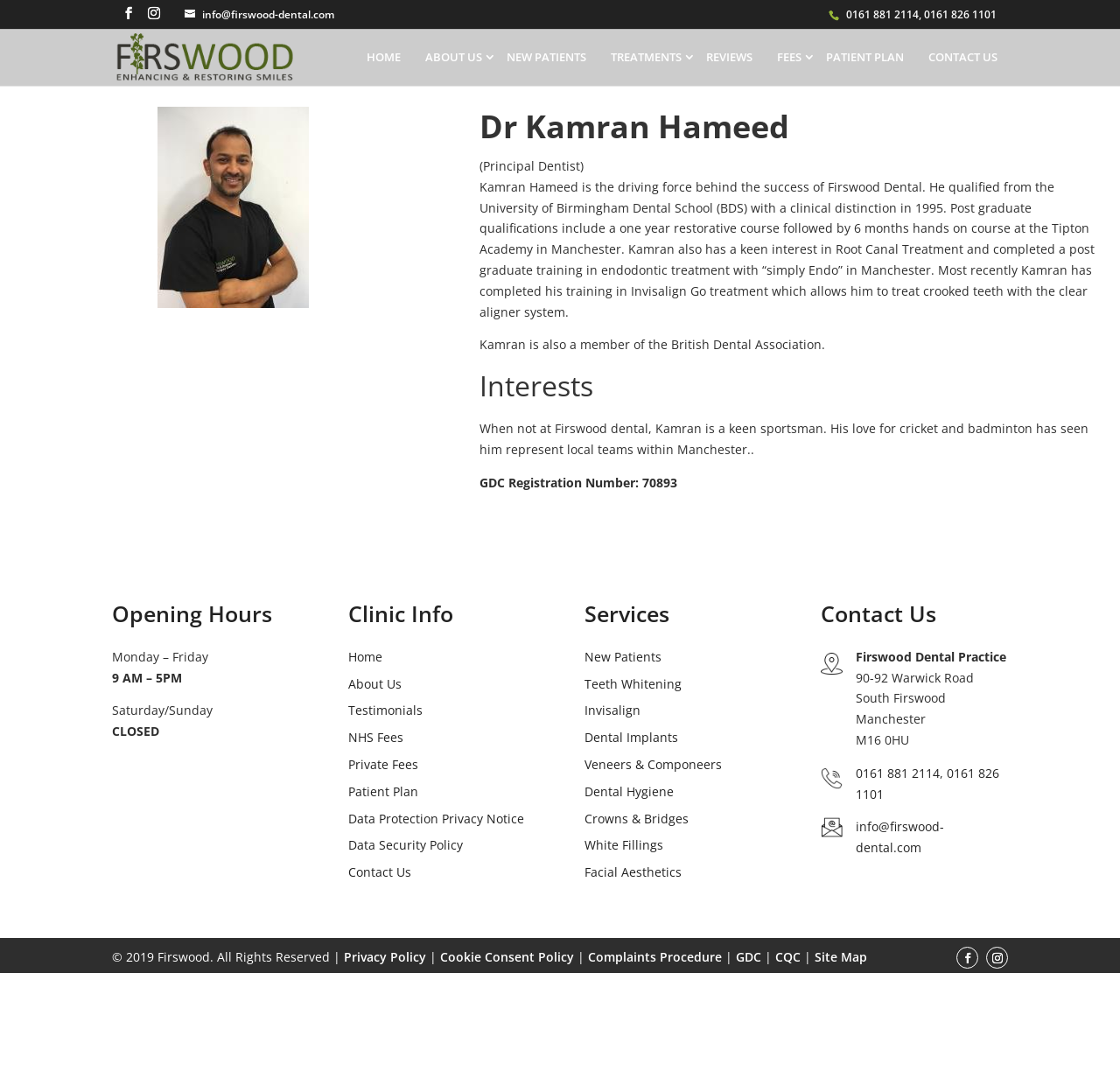Find the bounding box coordinates of the element to click in order to complete this instruction: "View Dr Kamran Hameed's profile". The bounding box coordinates must be four float numbers between 0 and 1, denoted as [left, top, right, bottom].

[0.428, 0.098, 0.988, 0.143]